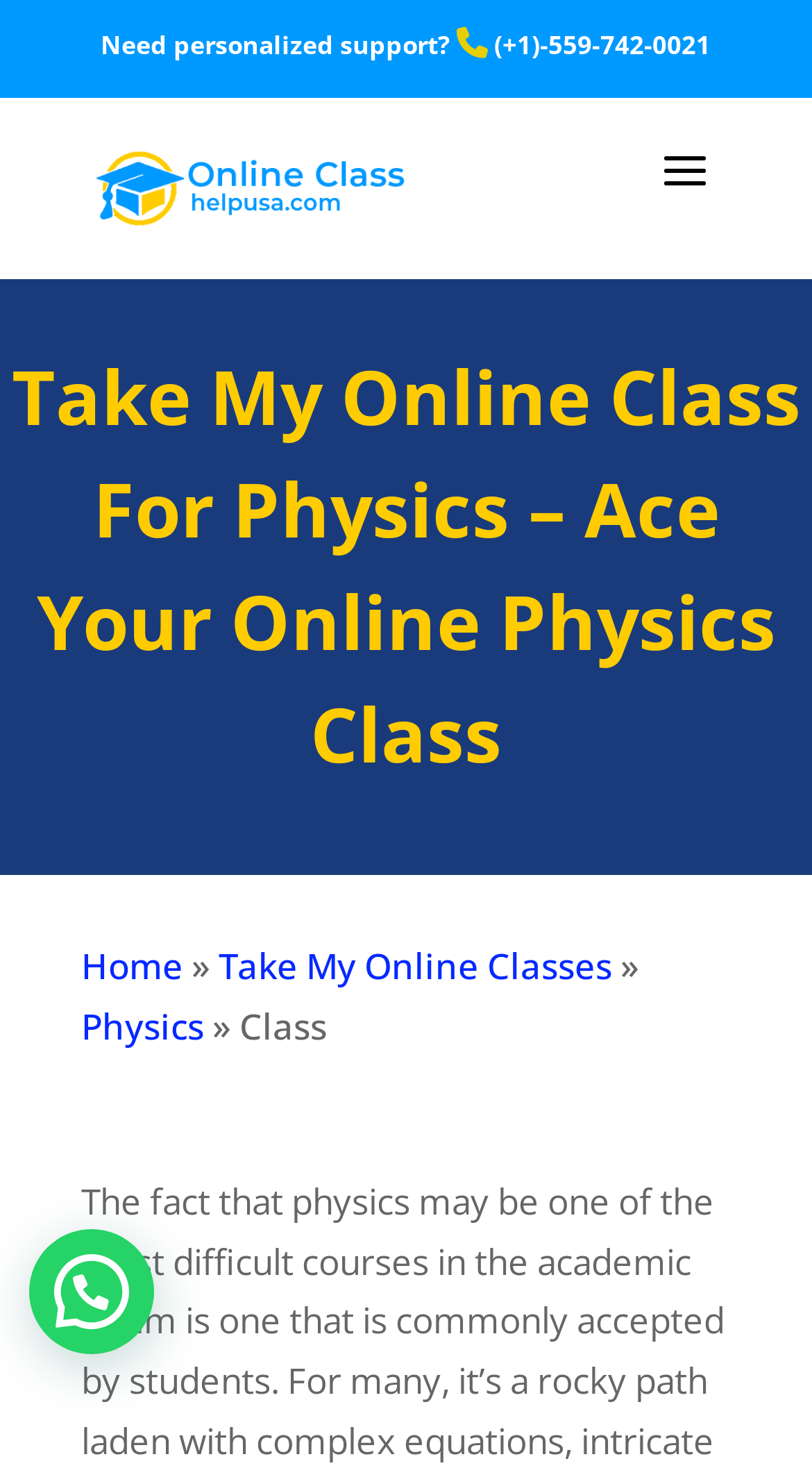What is the current page in the breadcrumb navigation?
Answer the question with just one word or phrase using the image.

Physics